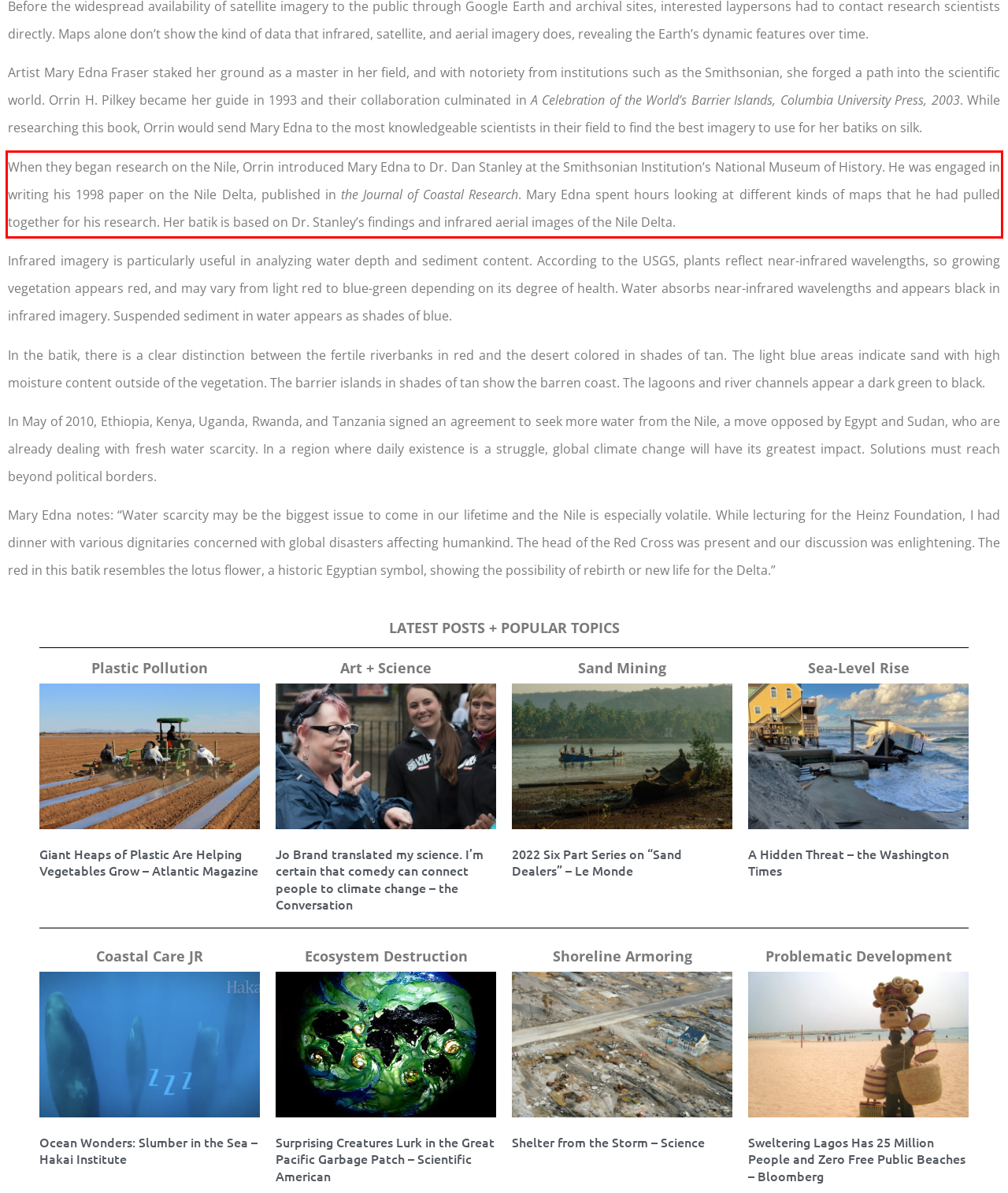Review the webpage screenshot provided, and perform OCR to extract the text from the red bounding box.

When they began research on the Nile, Orrin introduced Mary Edna to Dr. Dan Stanley at the Smithsonian Institution’s National Museum of History. He was engaged in writing his 1998 paper on the Nile Delta, published in the Journal of Coastal Research. Mary Edna spent hours looking at different kinds of maps that he had pulled together for his research. Her batik is based on Dr. Stanley’s findings and infrared aerial images of the Nile Delta.